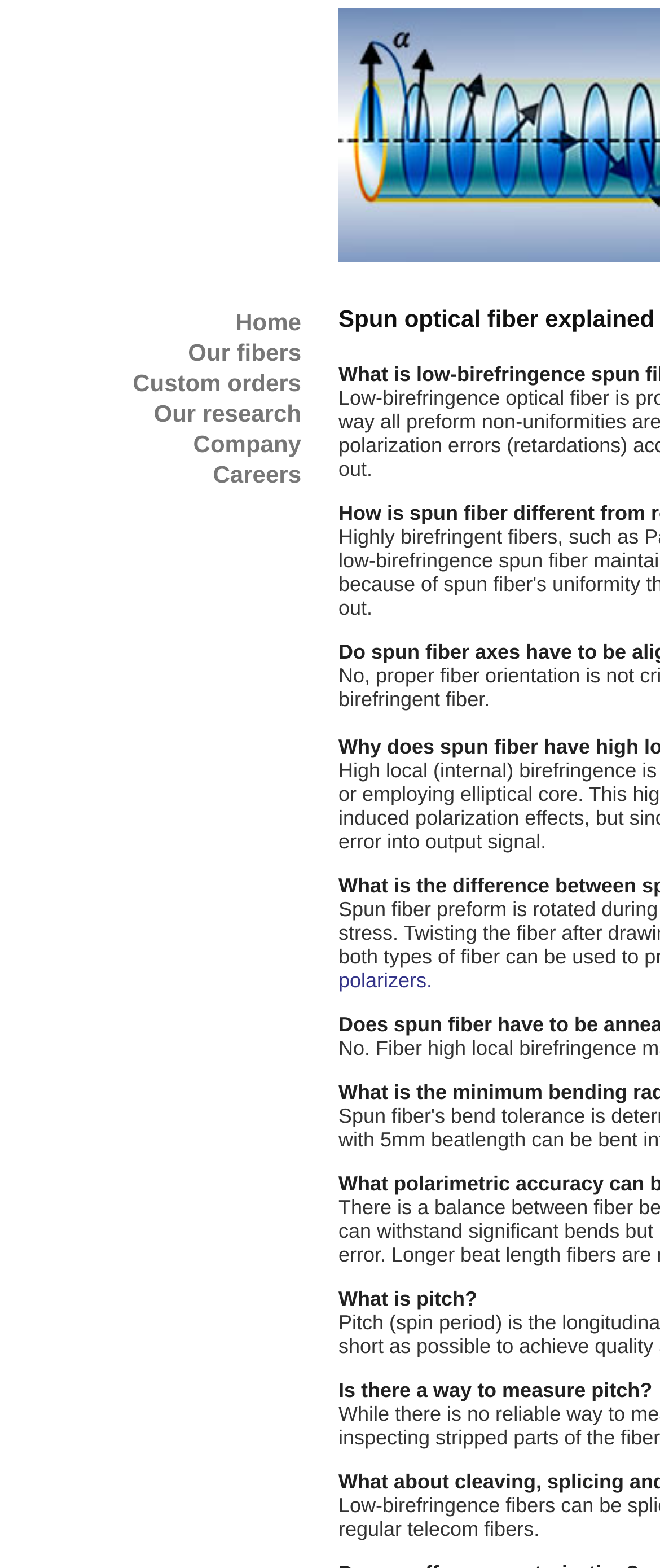Using floating point numbers between 0 and 1, provide the bounding box coordinates in the format (top-left x, top-left y, bottom-right x, bottom-right y). Locate the UI element described here: Home

[0.357, 0.197, 0.456, 0.214]